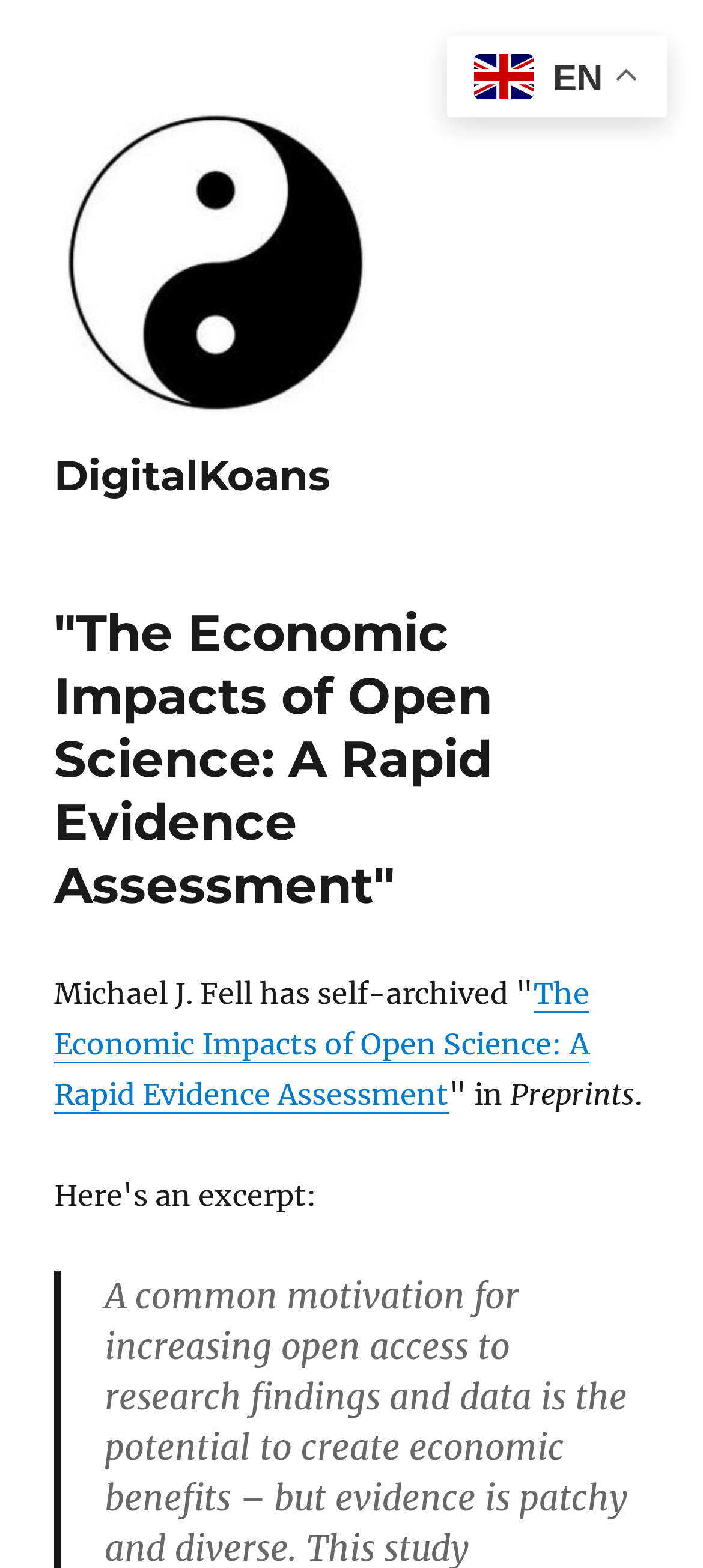Please provide a comprehensive answer to the question based on the screenshot: What type of publication is the article?

The type of publication can be found in the text below the main heading, where it says 'Preprints'.